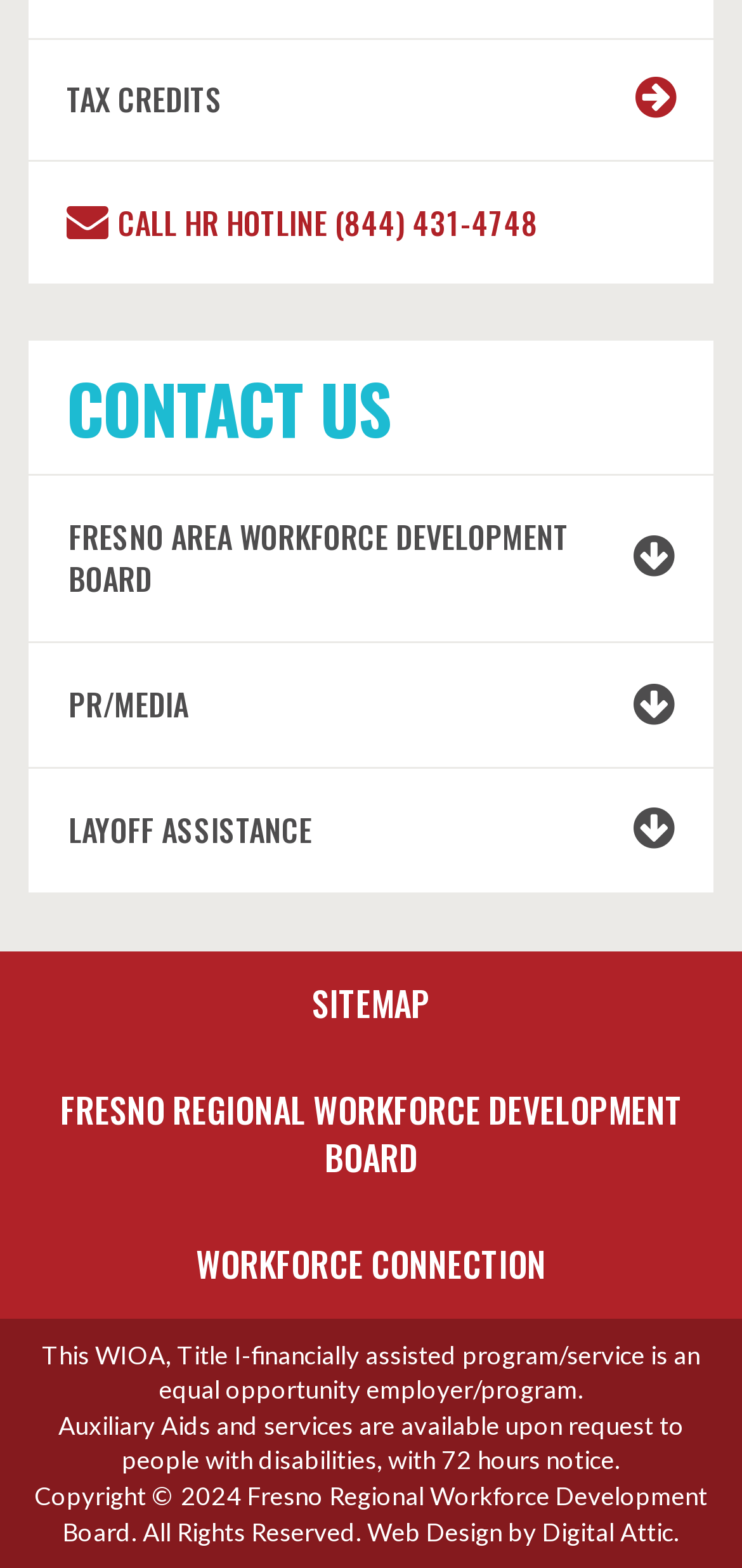Please determine the bounding box coordinates for the element with the description: "Prototyping".

None